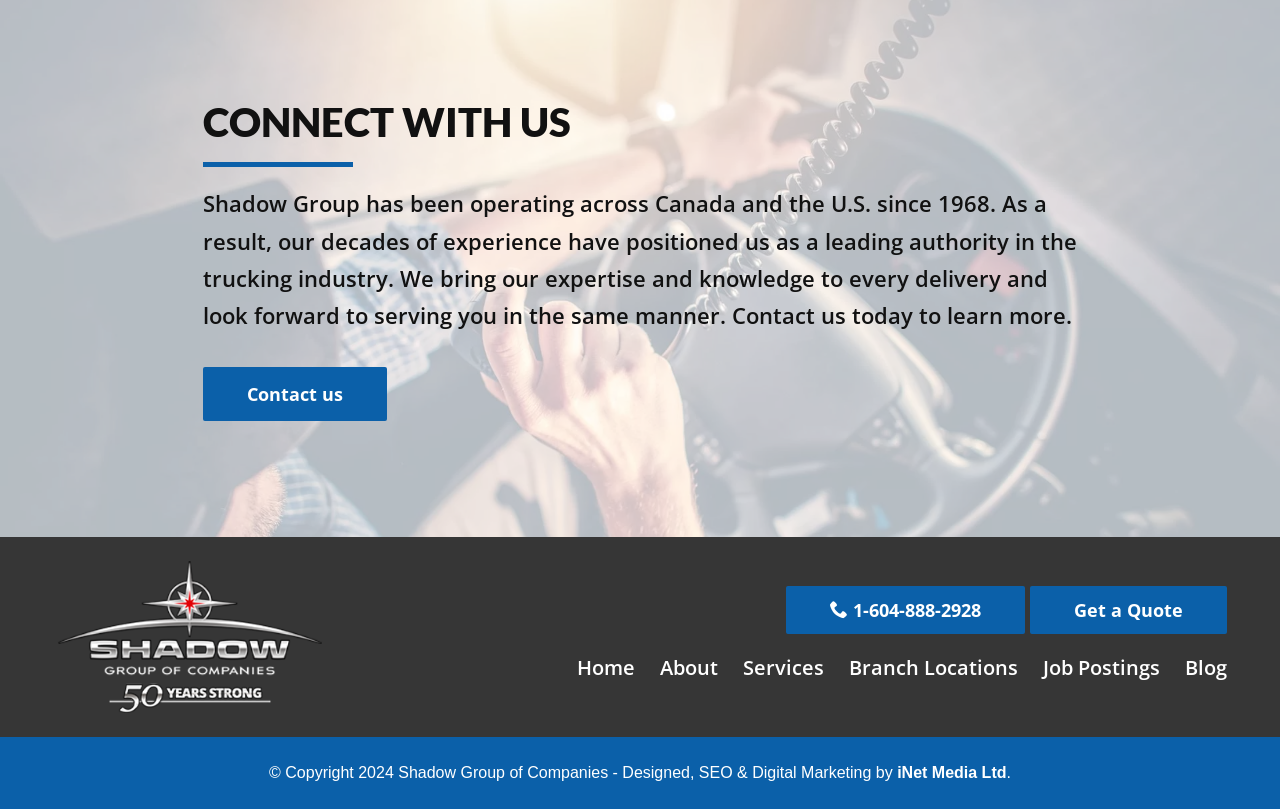Specify the bounding box coordinates of the area that needs to be clicked to achieve the following instruction: "Contact the Australian Research Council".

None